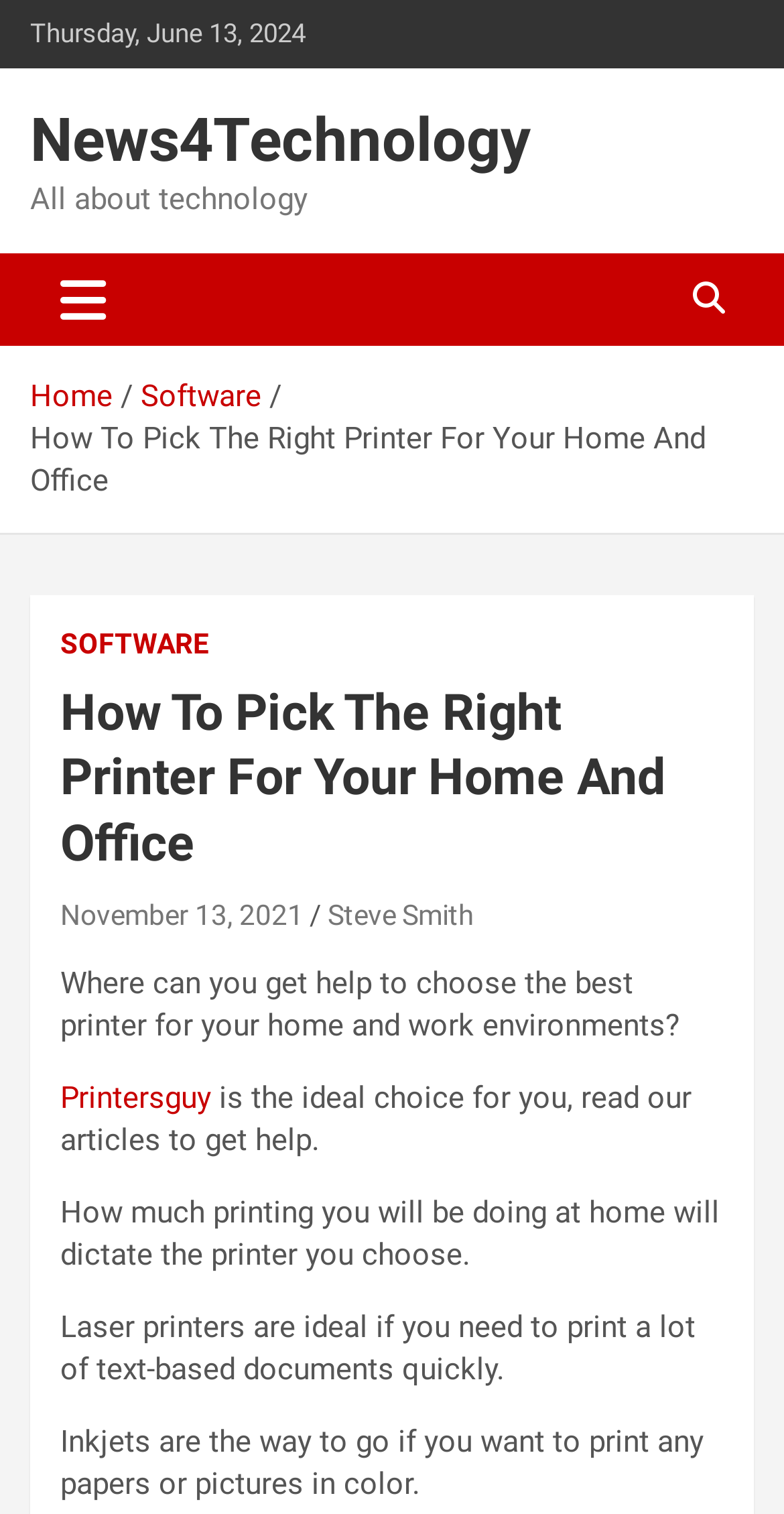Given the element description "Software", identify the bounding box of the corresponding UI element.

[0.077, 0.413, 0.267, 0.439]